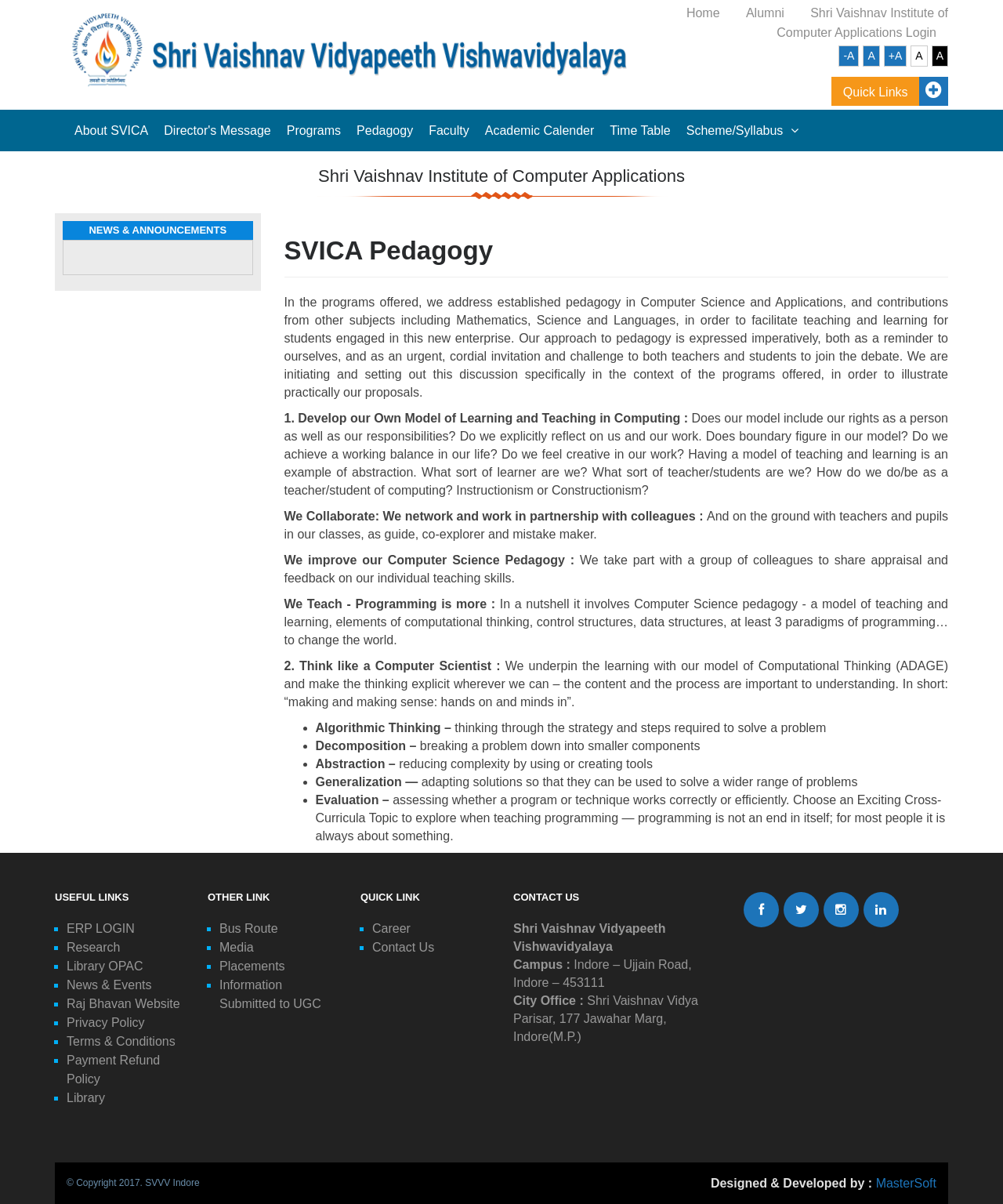Locate the bounding box coordinates of the clickable region necessary to complete the following instruction: "Click on the 'Alumni' link". Provide the coordinates in the format of four float numbers between 0 and 1, i.e., [left, top, right, bottom].

[0.732, 0.001, 0.794, 0.019]